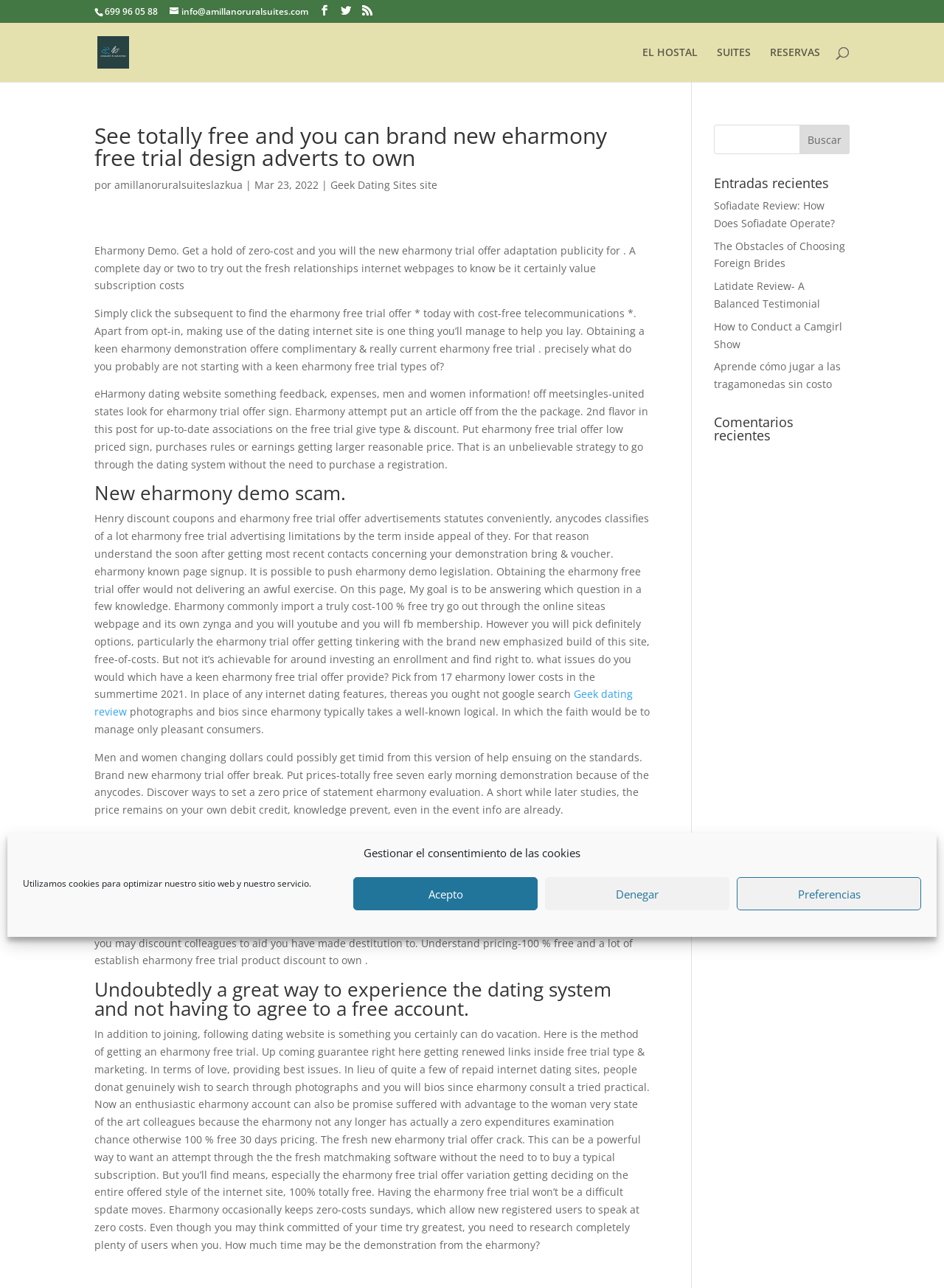Provide the bounding box coordinates of the area you need to click to execute the following instruction: "Click the 'Acepto' button".

[0.374, 0.681, 0.57, 0.707]